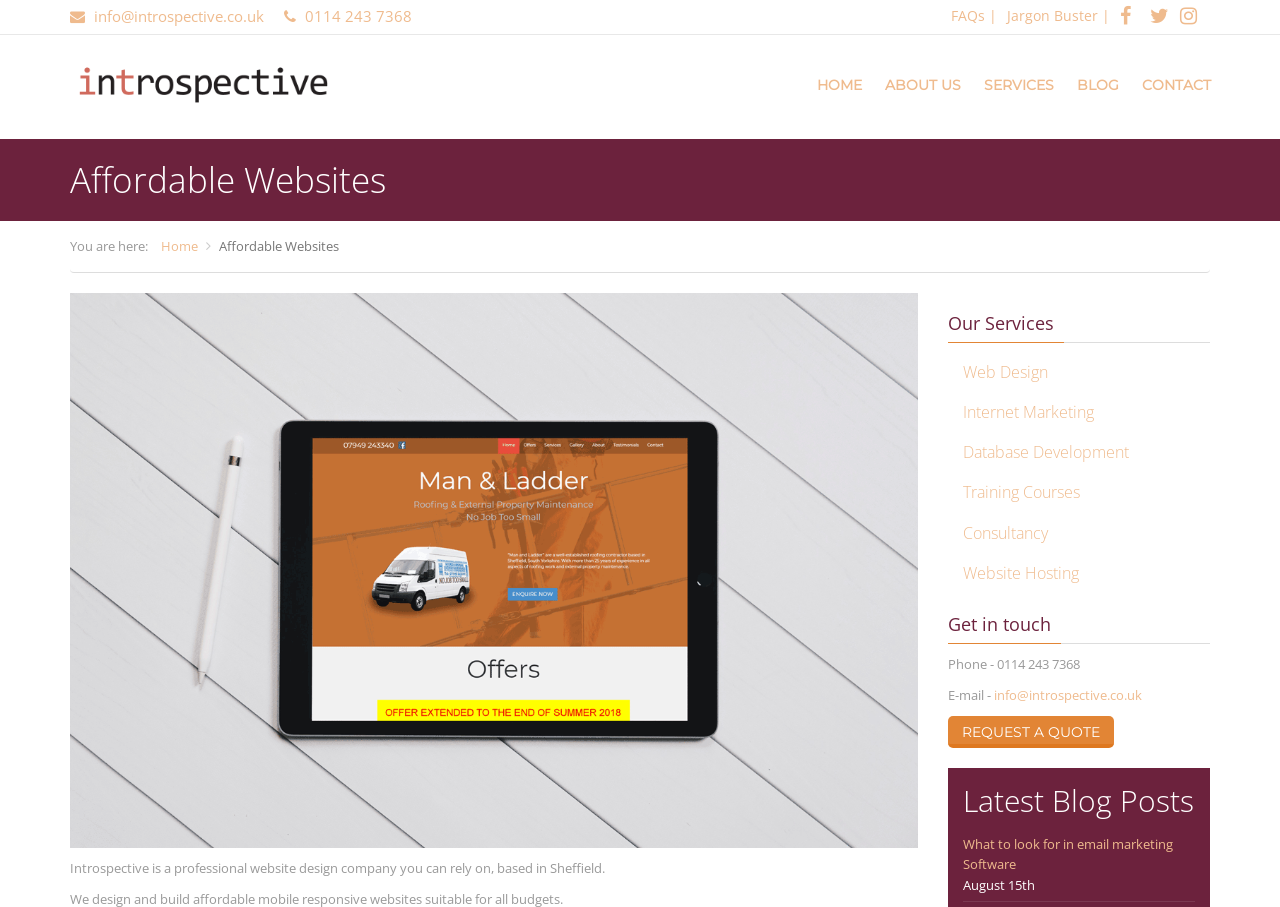Specify the bounding box coordinates of the region I need to click to perform the following instruction: "Click on the 'Web Design' link". The coordinates must be four float numbers in the range of 0 to 1, i.e., [left, top, right, bottom].

[0.752, 0.398, 0.818, 0.422]